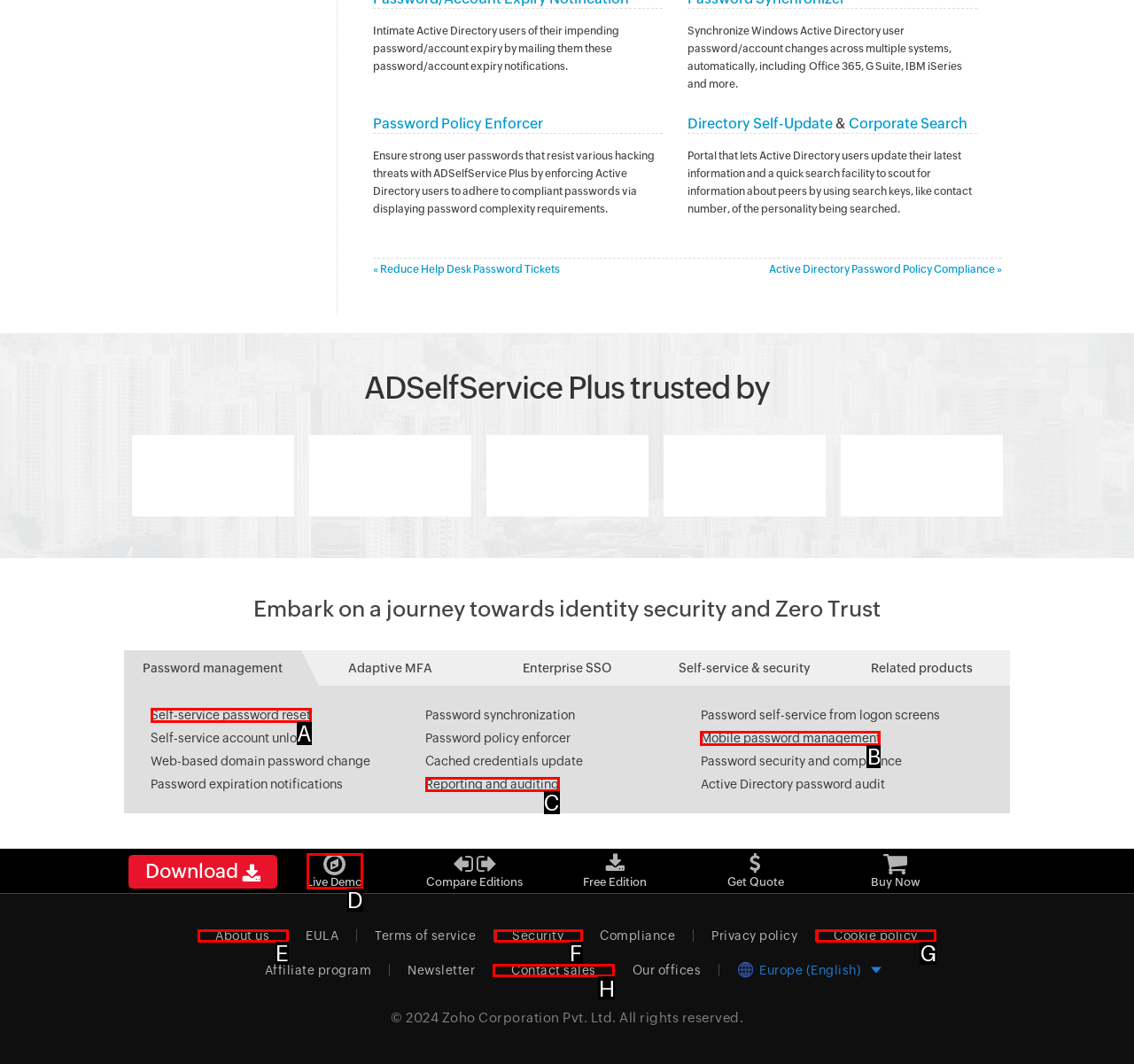For the task: Contact sales, specify the letter of the option that should be clicked. Answer with the letter only.

H